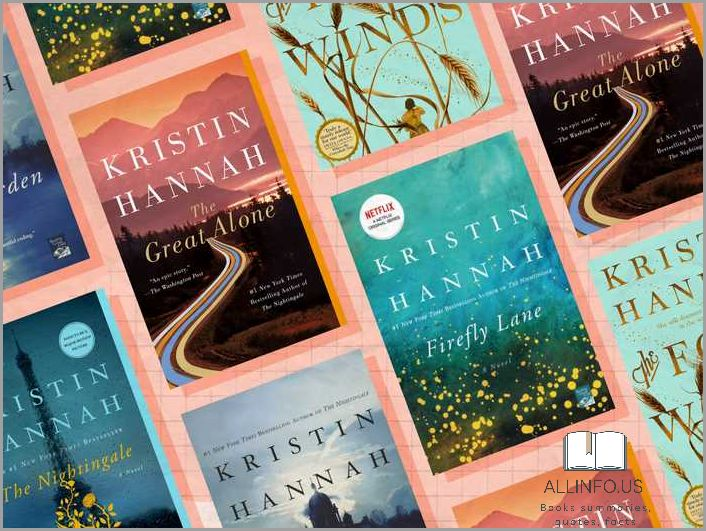Use the details in the image to answer the question thoroughly: 
How many book titles are mentioned?

The caption specifically mentions three book titles by Kristin Hannah, which are 'The Great Alone', 'Firefly Lane', and 'The Nightingale'.